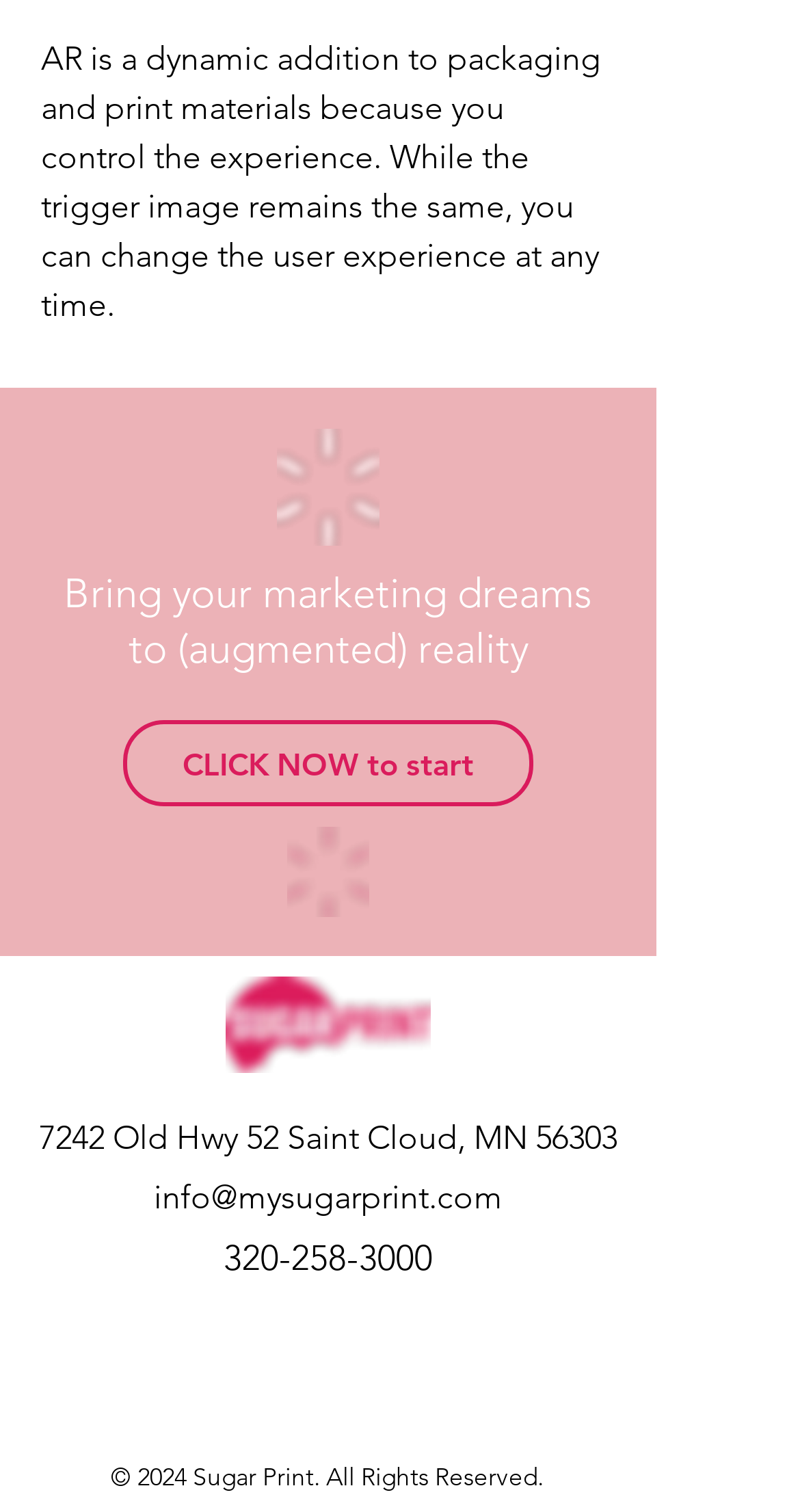Using the webpage screenshot, locate the HTML element that fits the following description and provide its bounding box: "aria-label="Instagram"".

[0.236, 0.877, 0.326, 0.924]